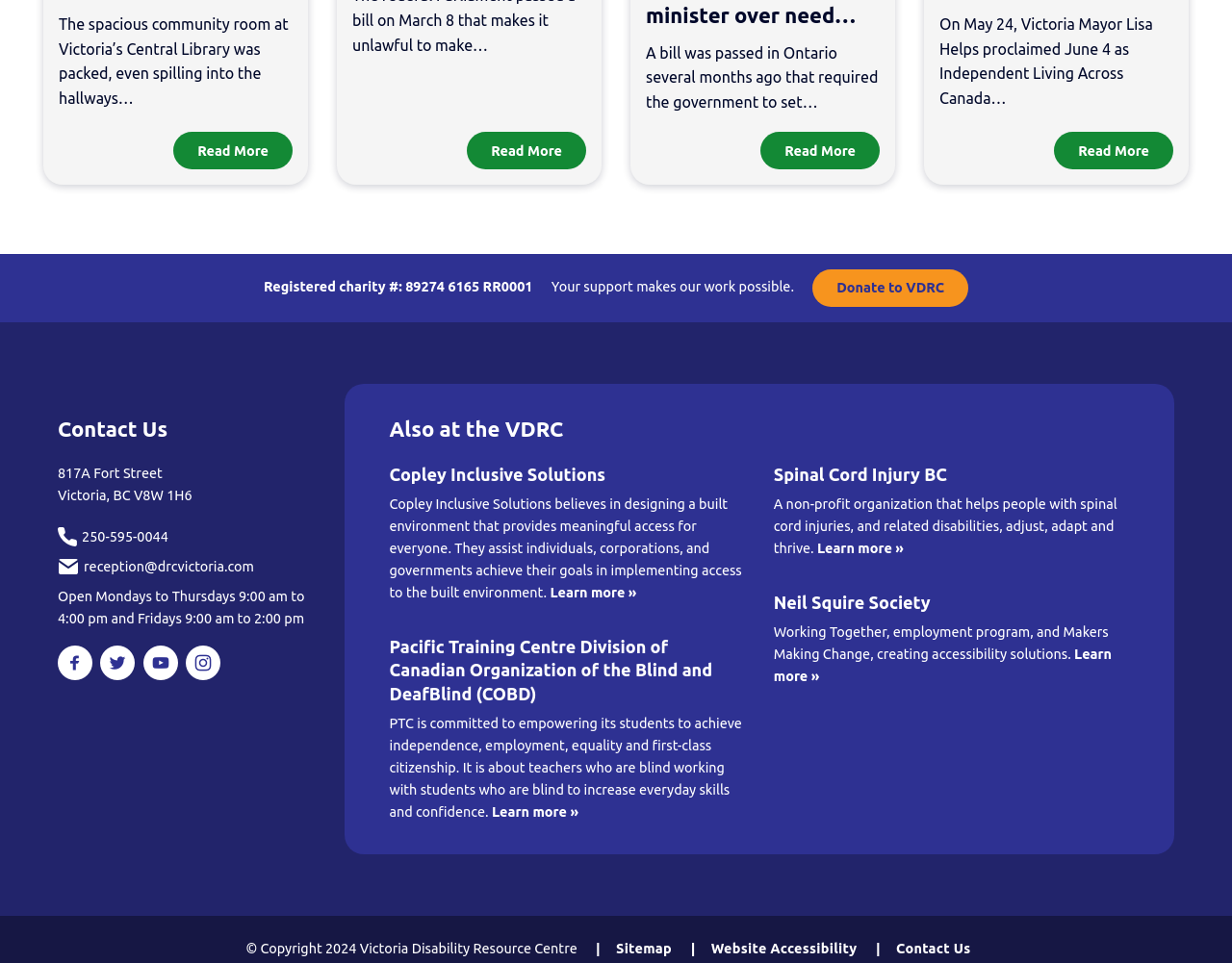Identify the bounding box coordinates of the specific part of the webpage to click to complete this instruction: "Read more about All-Candidates Forum event".

[0.141, 0.137, 0.238, 0.176]